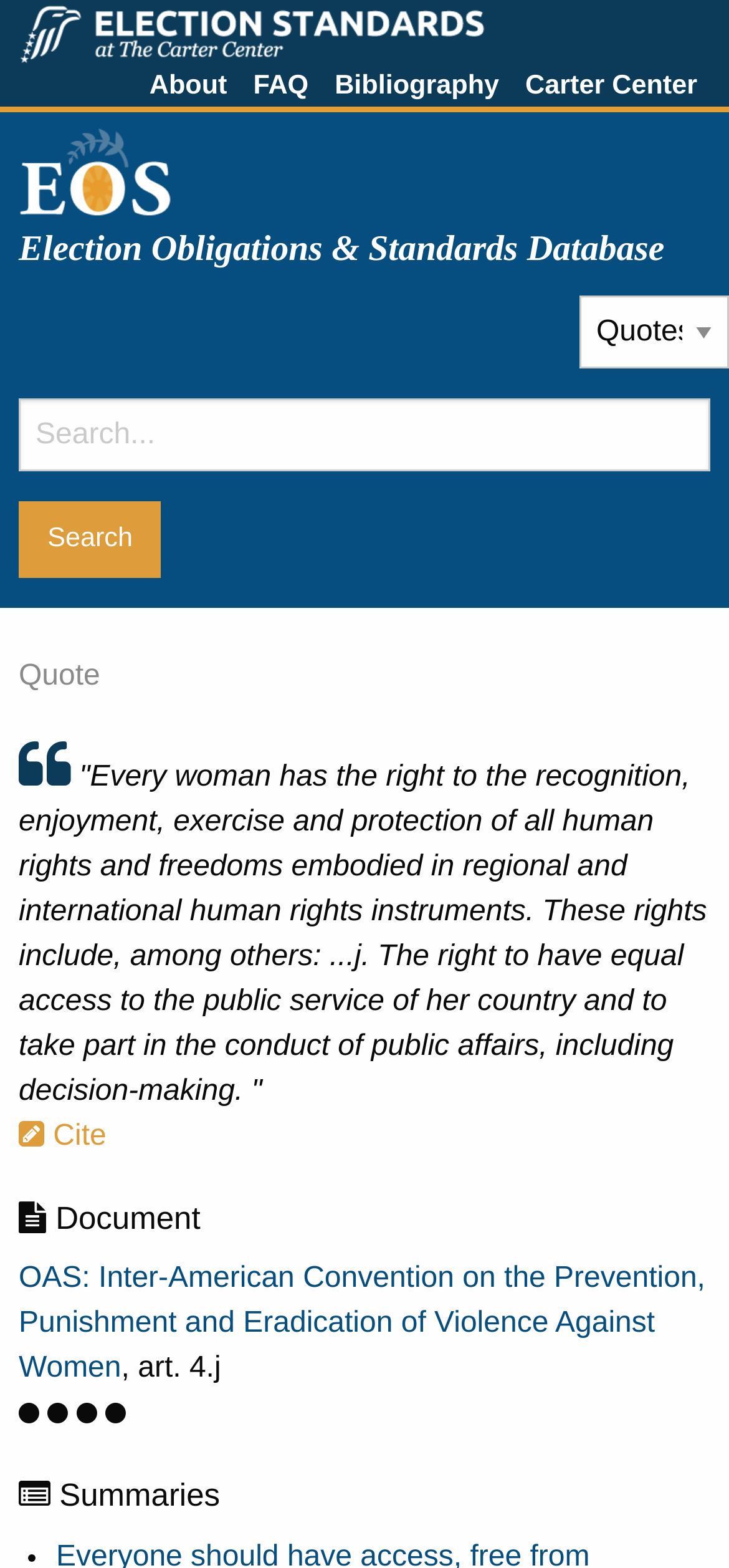Extract the main title from the webpage and generate its text.

Election Obligations & Standards Database